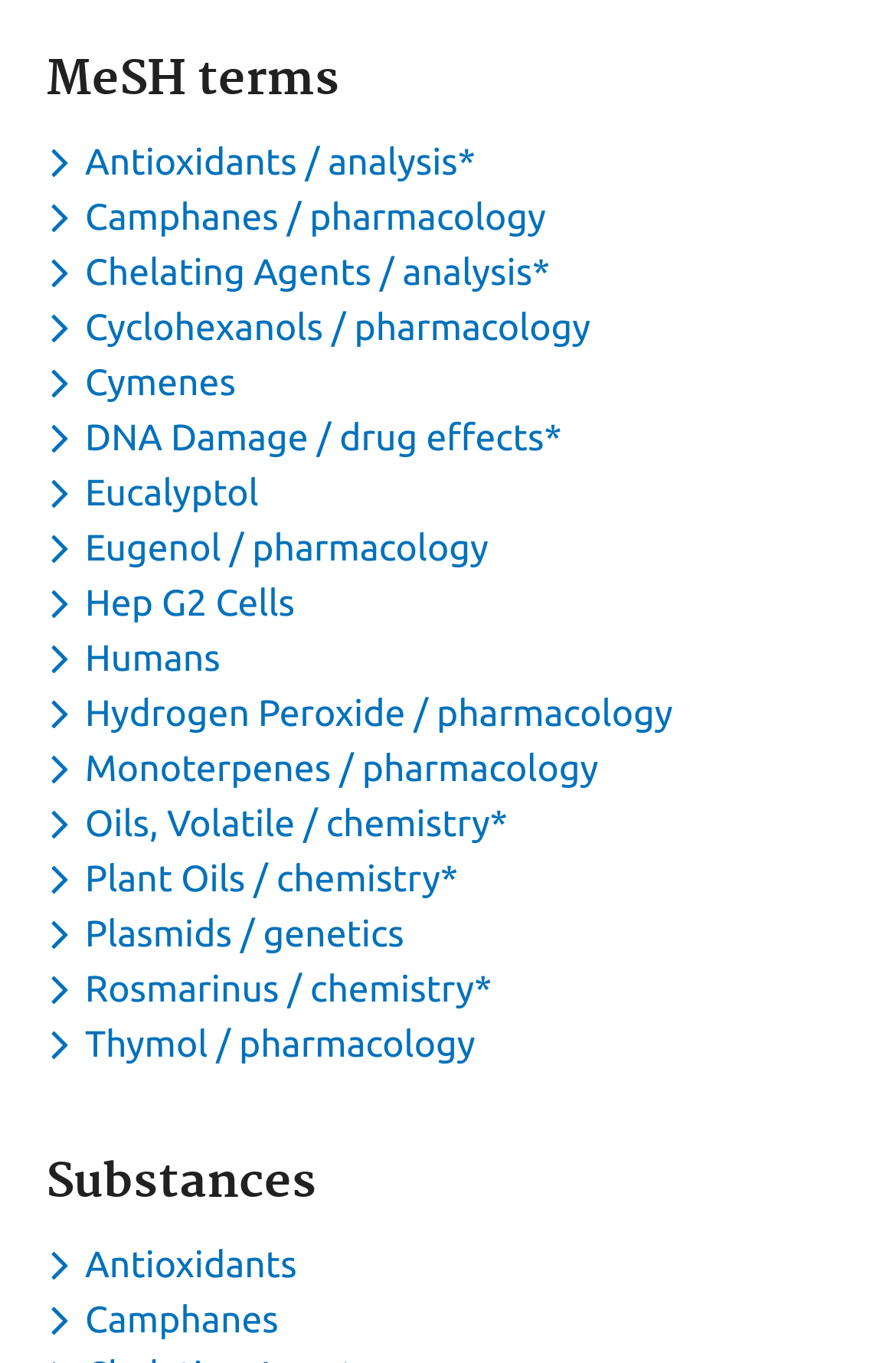Could you specify the bounding box coordinates for the clickable section to complete the following instruction: "Toggle dropdown menu for keyword Camphanes / pharmacology"?

[0.051, 0.144, 0.622, 0.174]